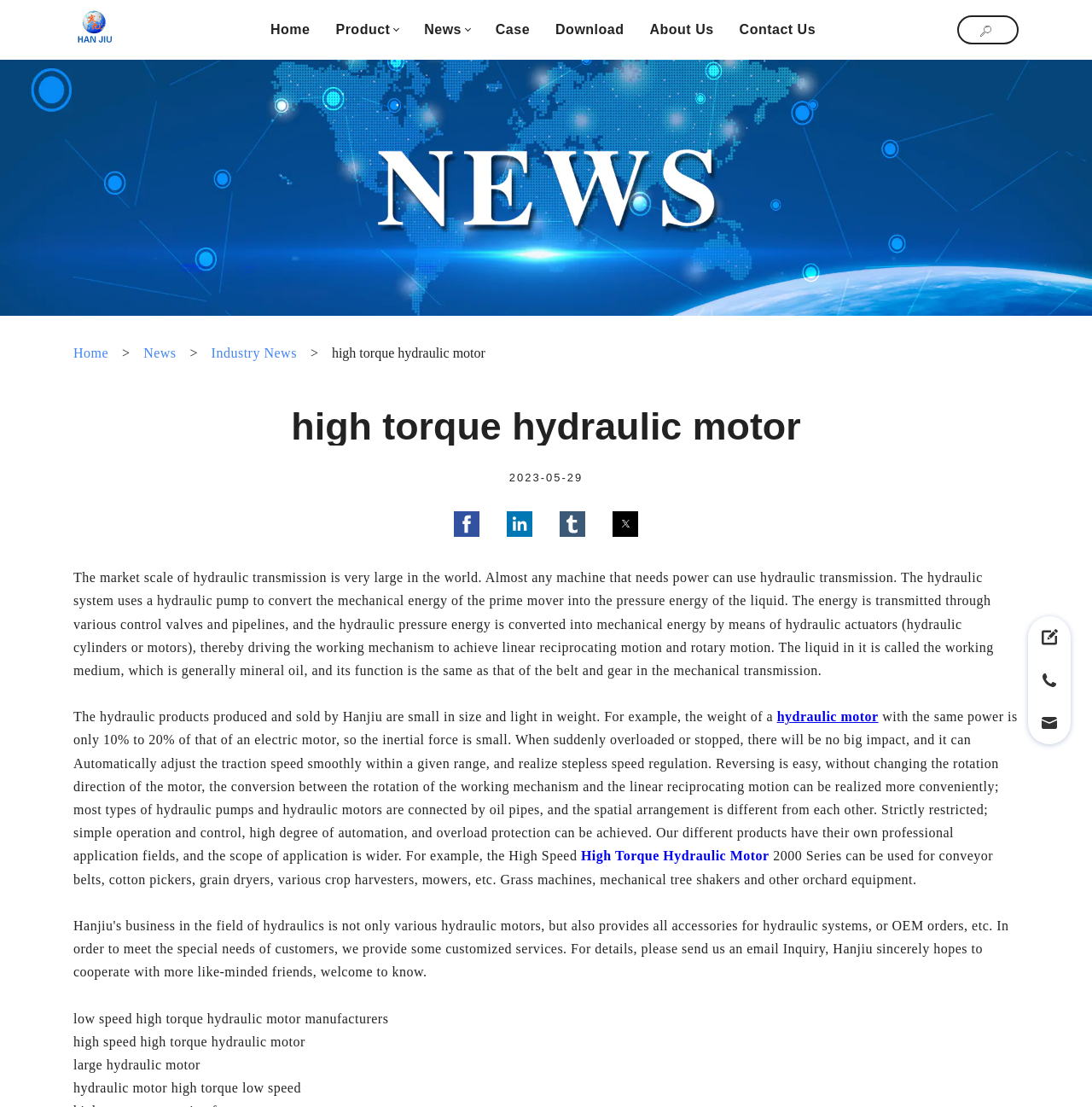Please identify the bounding box coordinates of the area that needs to be clicked to fulfill the following instruction: "Click the Share by facebook button."

[0.416, 0.462, 0.439, 0.485]